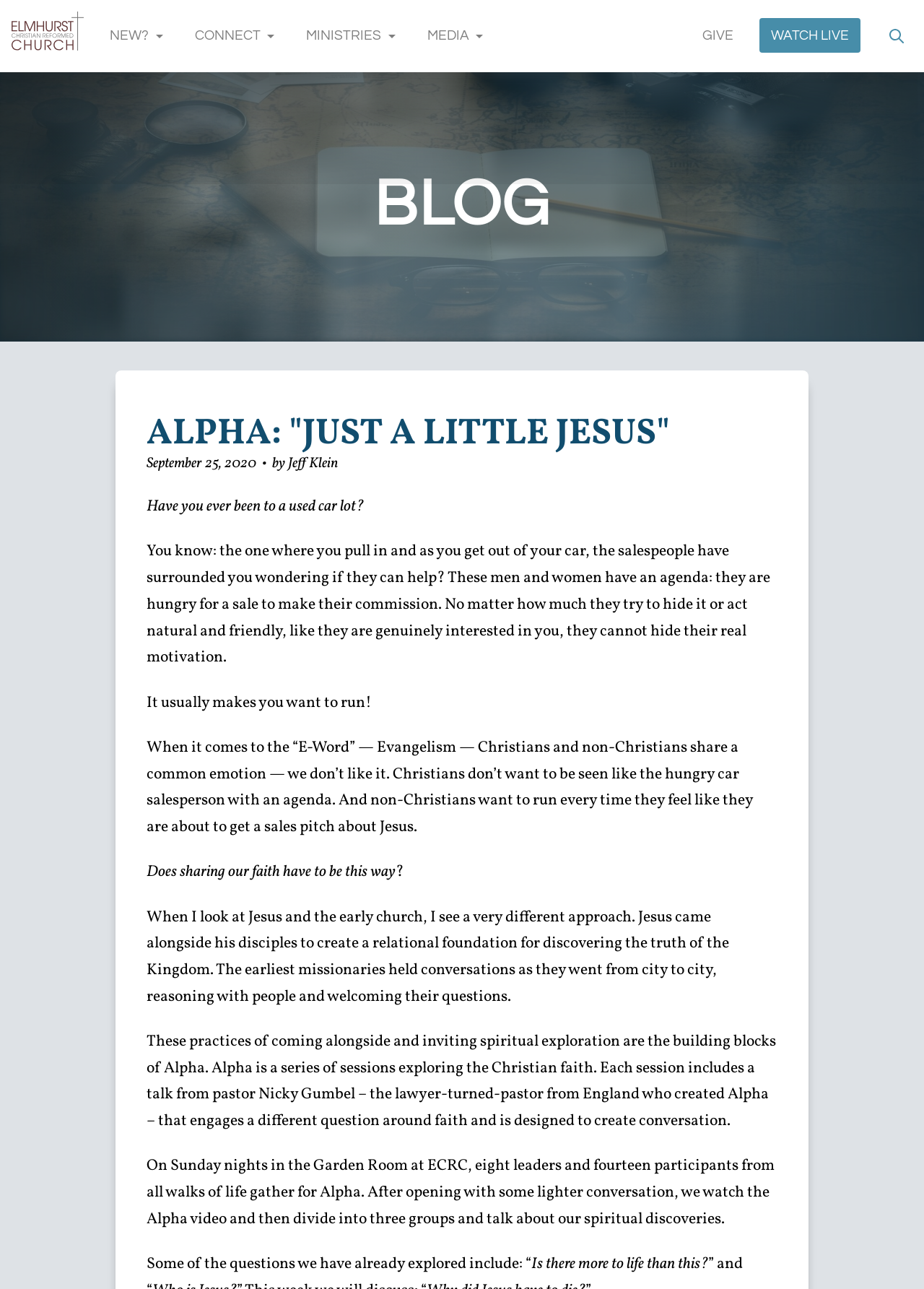What is the topic of the blog post?
Using the visual information from the image, give a one-word or short-phrase answer.

Alpha and Evangelism